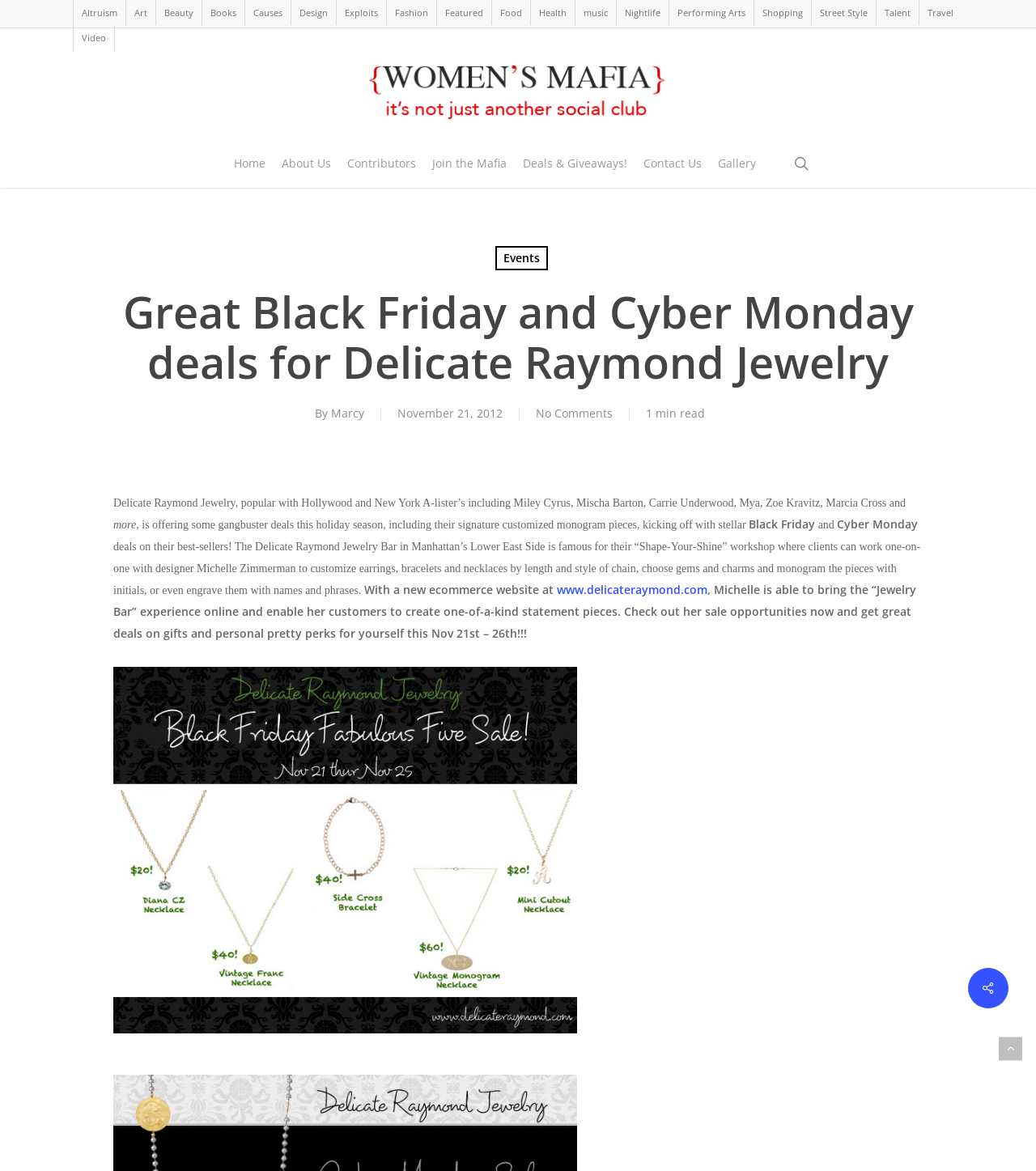Please locate the bounding box coordinates for the element that should be clicked to achieve the following instruction: "Check out the 'Deals & Giveaways!' page". Ensure the coordinates are given as four float numbers between 0 and 1, i.e., [left, top, right, bottom].

[0.504, 0.133, 0.605, 0.147]